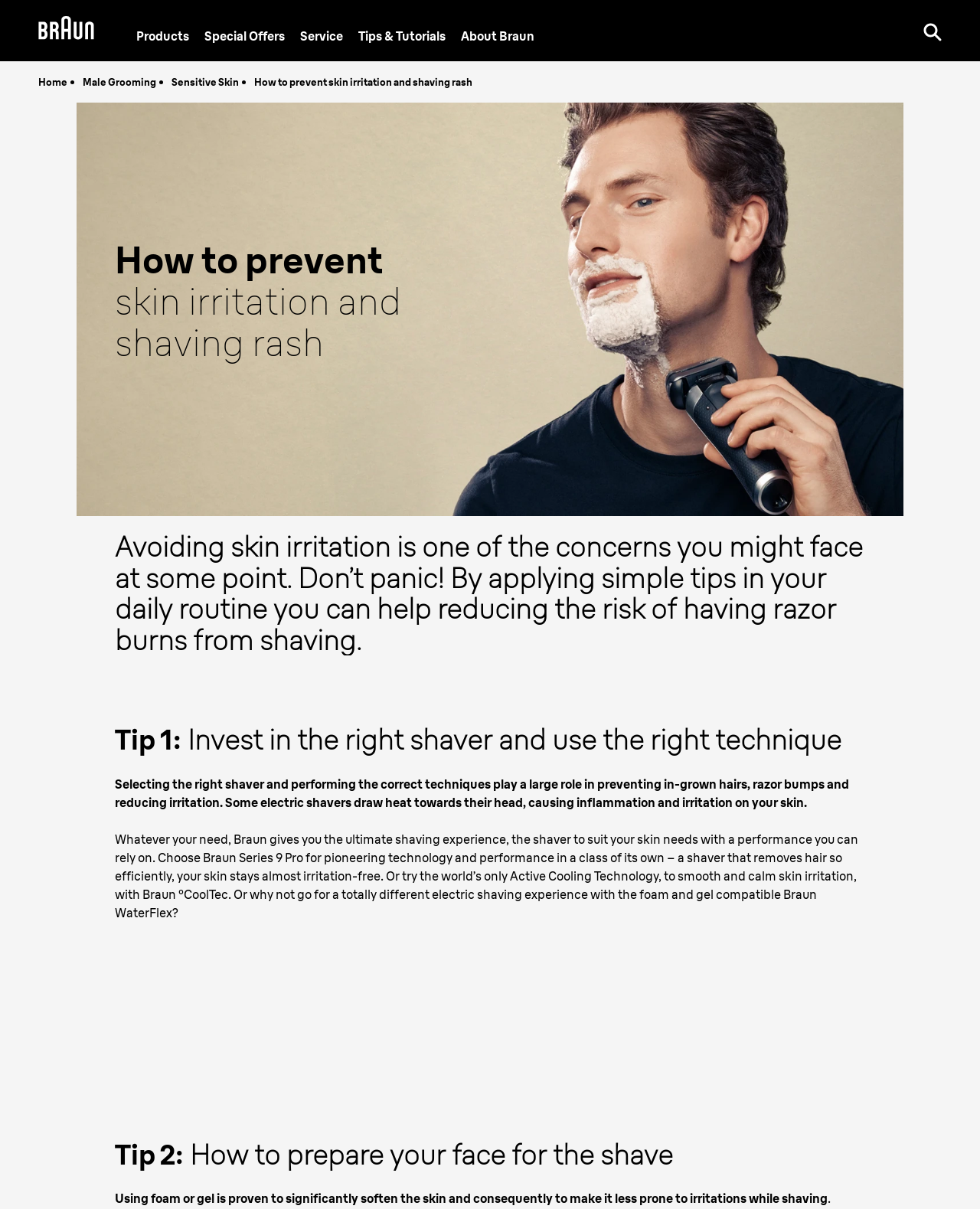Specify the bounding box coordinates of the region I need to click to perform the following instruction: "Request a quote". The coordinates must be four float numbers in the range of 0 to 1, i.e., [left, top, right, bottom].

None